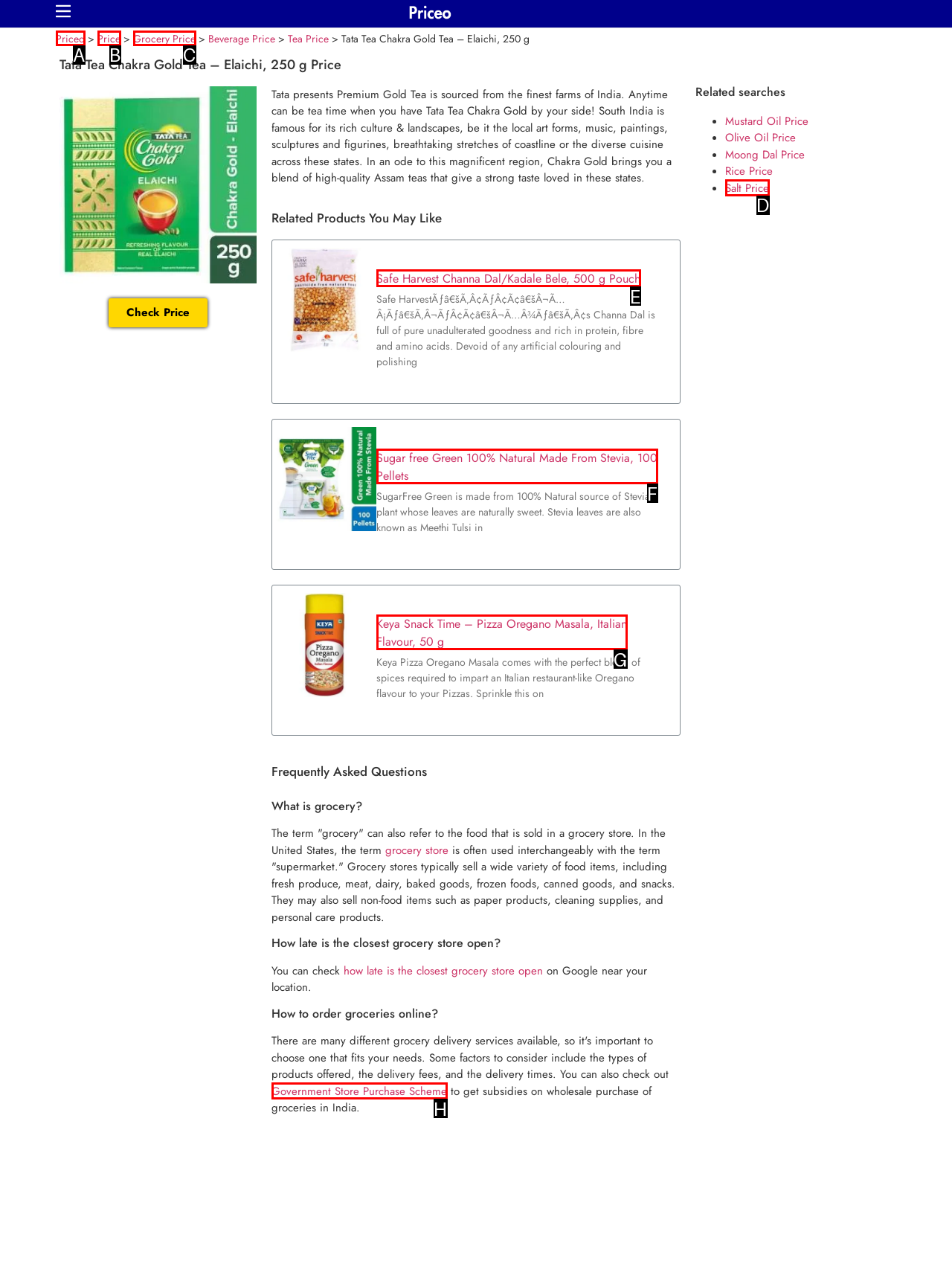Based on the description: Price, select the HTML element that fits best. Provide the letter of the matching option.

B